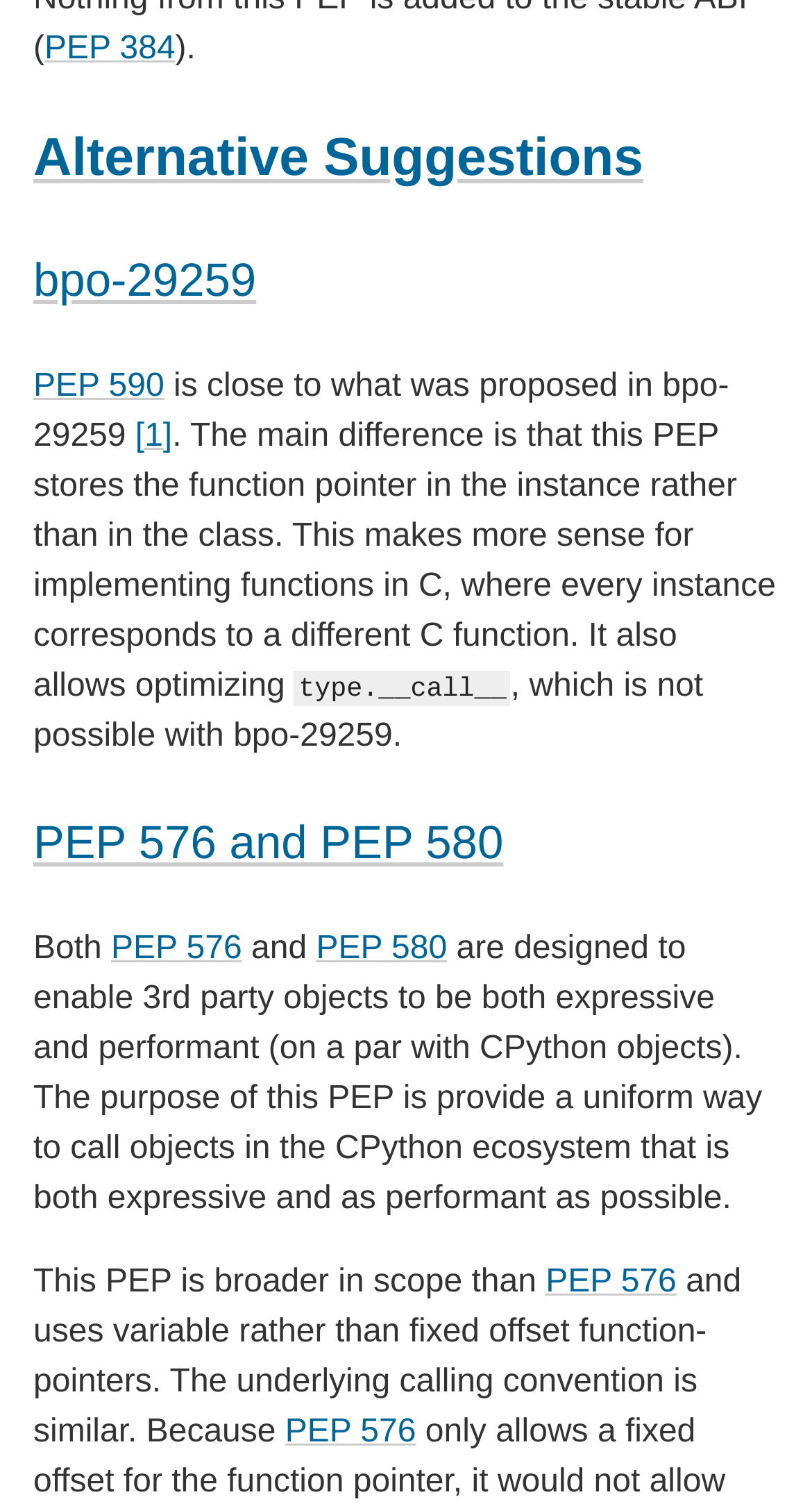Kindly determine the bounding box coordinates of the area that needs to be clicked to fulfill this instruction: "Explore 'FUJIFILM INSTAX MINI 12 Instant Film Camera'".

None